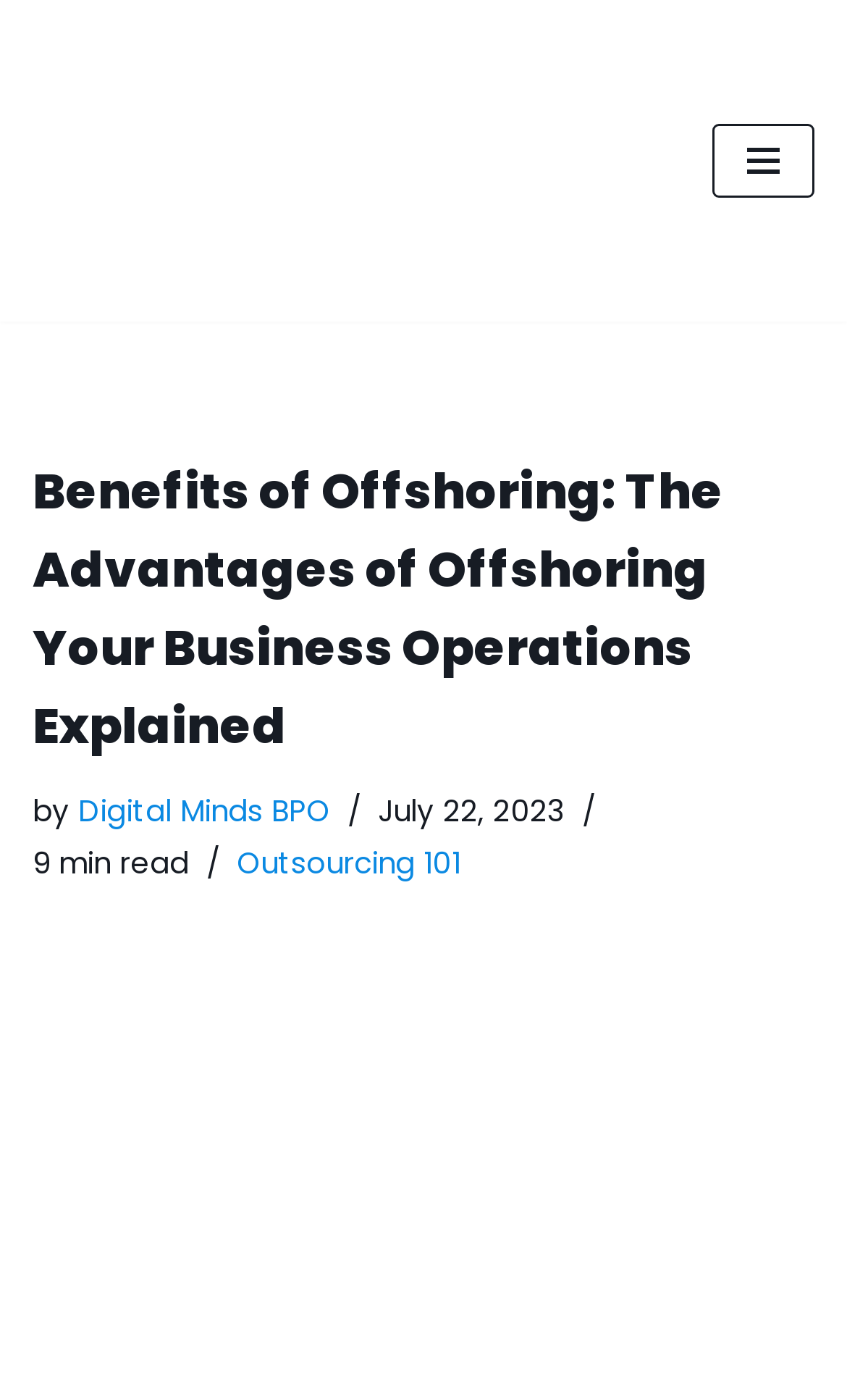Identify the title of the webpage and provide its text content.

Benefits of Offshoring: The Advantages of Offshoring Your Business Operations Explained